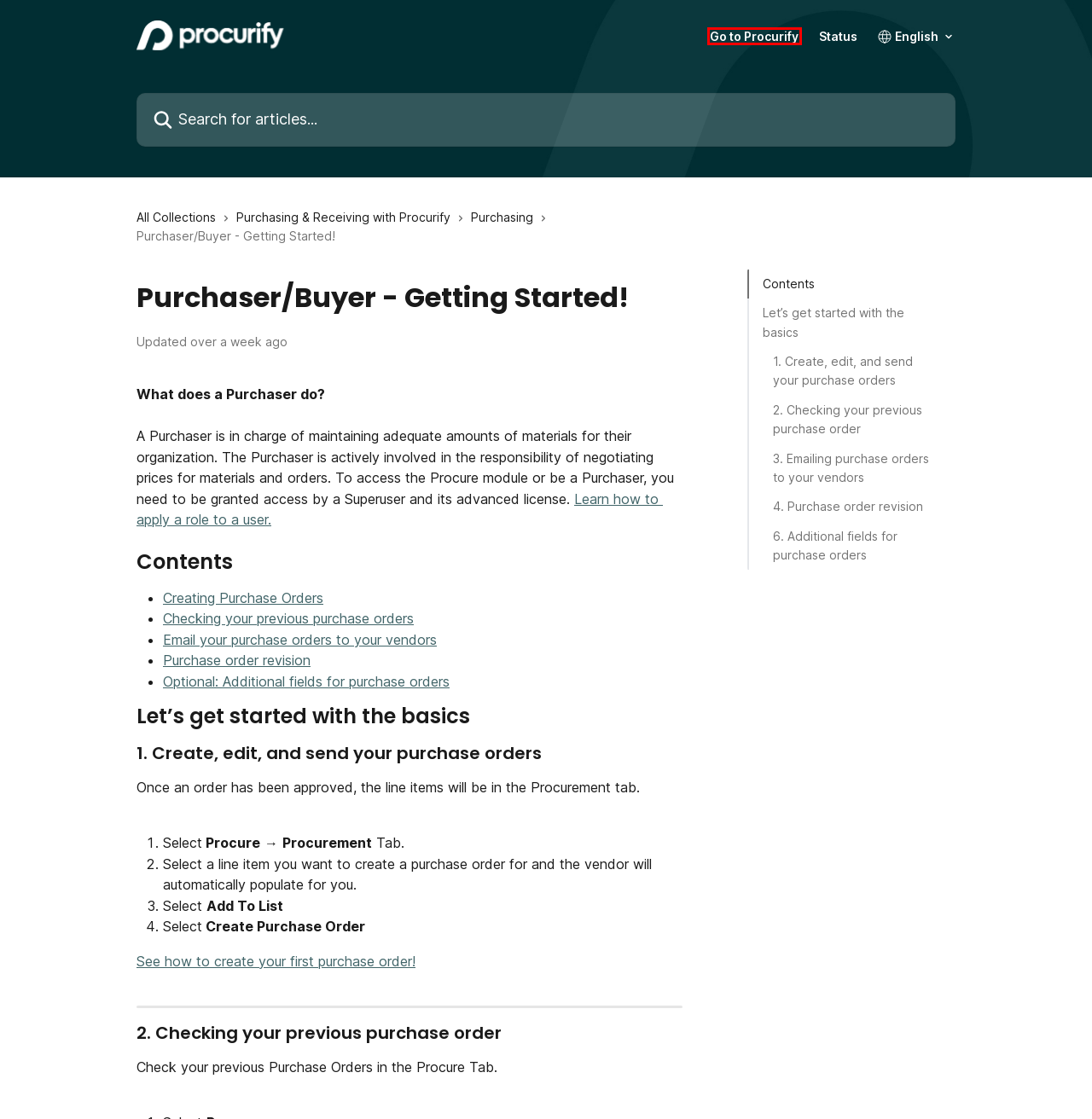Analyze the screenshot of a webpage with a red bounding box and select the webpage description that most accurately describes the new page resulting from clicking the element inside the red box. Here are the candidates:
A. How to change the Bill address of a Purchase Order | Procurify Knowledge Base
B. Purchasing | Procurify Knowledge Base
C. Purchasing and AP Automation Software | Procurify
D. Security Overview - Procurify
E. ‎Procurify on the App Store
F. How to edit a Purchase Order item | Procurify Knowledge Base
G. Purchasing & Receiving with Procurify | Procurify Knowledge Base
H. Procurify Status

C